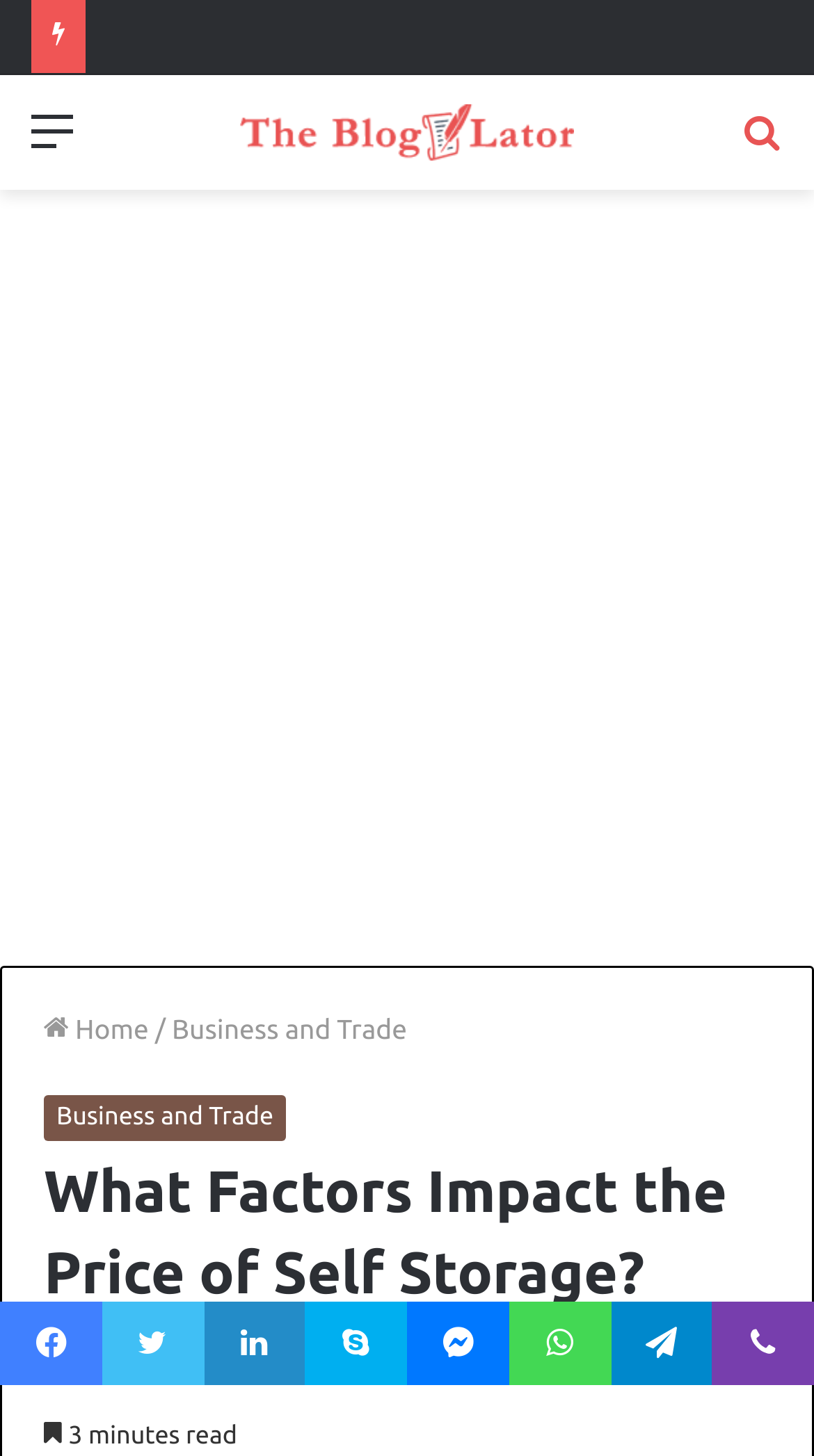Please identify the bounding box coordinates of the clickable element to fulfill the following instruction: "Visit 'The Blogulator' blog". The coordinates should be four float numbers between 0 and 1, i.e., [left, top, right, bottom].

[0.295, 0.072, 0.705, 0.11]